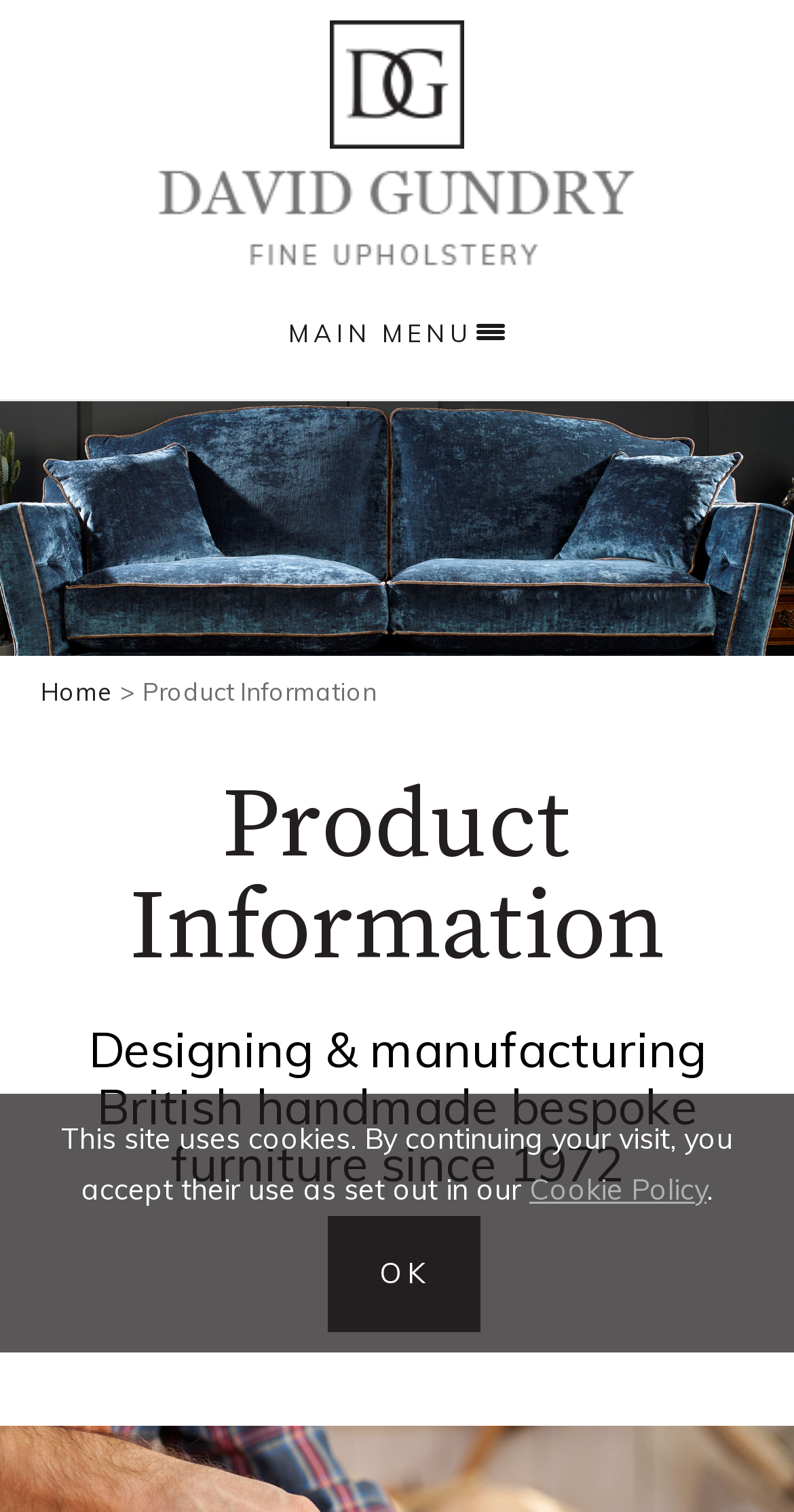Examine the image and give a thorough answer to the following question:
What is the company's specialty?

The heading 'Designing & manufacturing British handmade bespoke furniture since 1972' suggests that the company specializes in designing and manufacturing British handmade bespoke furniture.